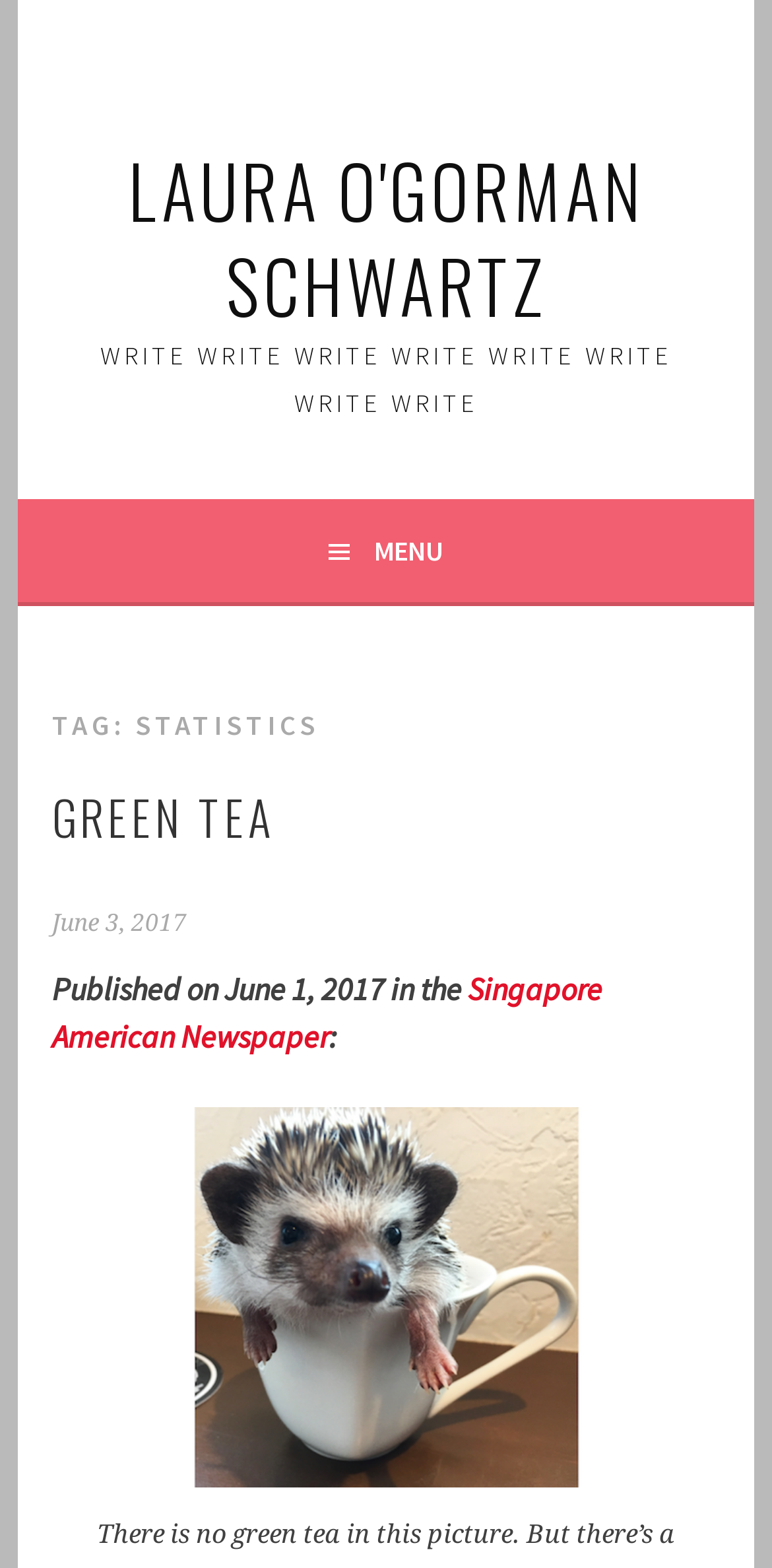Examine the image carefully and respond to the question with a detailed answer: 
What is the shape of the icon in the menu button?

The shape of the icon in the menu button can be inferred by looking at the bounding box coordinates of the button element, which is a square shape.